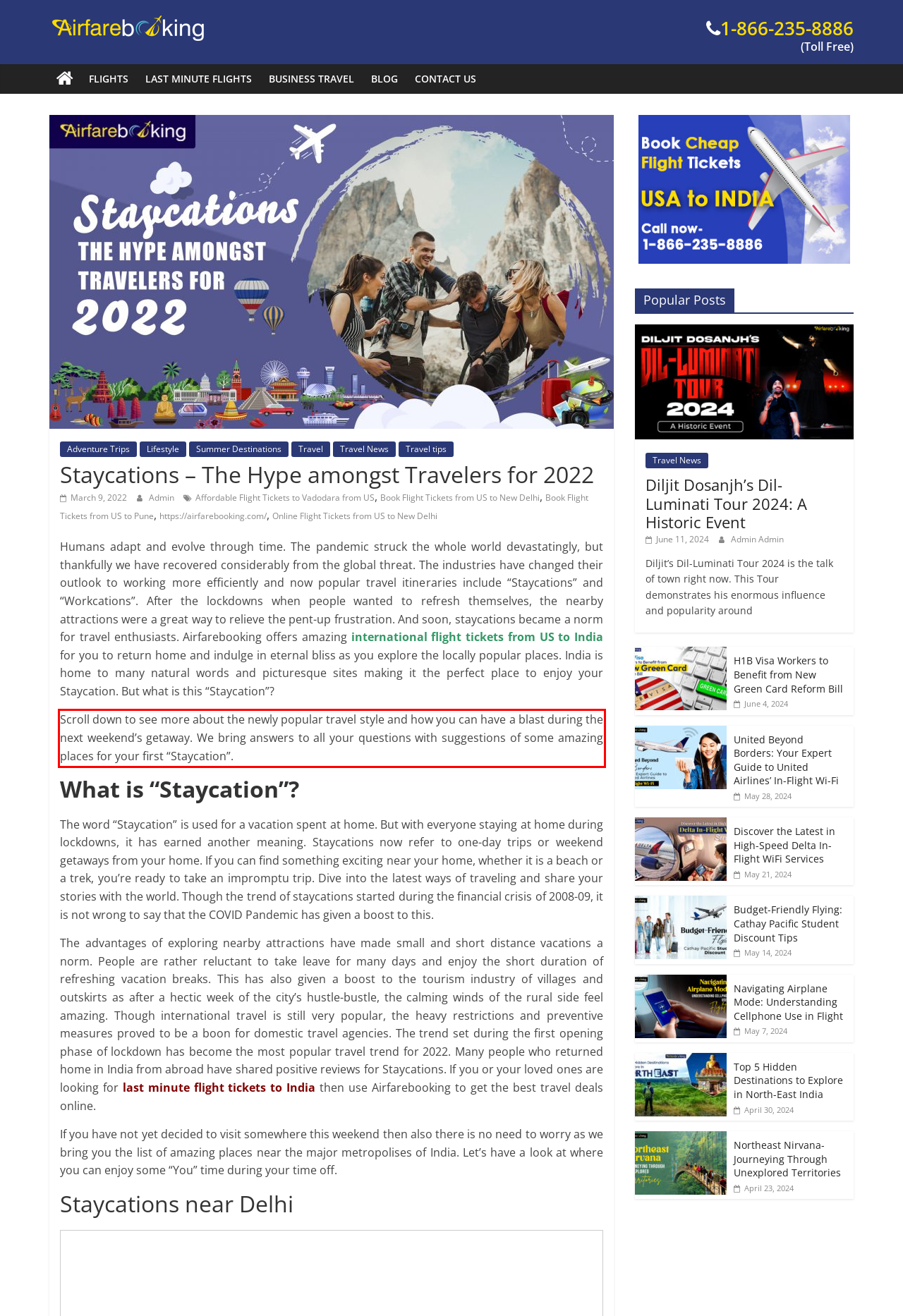Analyze the red bounding box in the provided webpage screenshot and generate the text content contained within.

Scroll down to see more about the newly popular travel style and how you can have a blast during the next weekend’s getaway. We bring answers to all your questions with suggestions of some amazing places for your first “Staycation”.